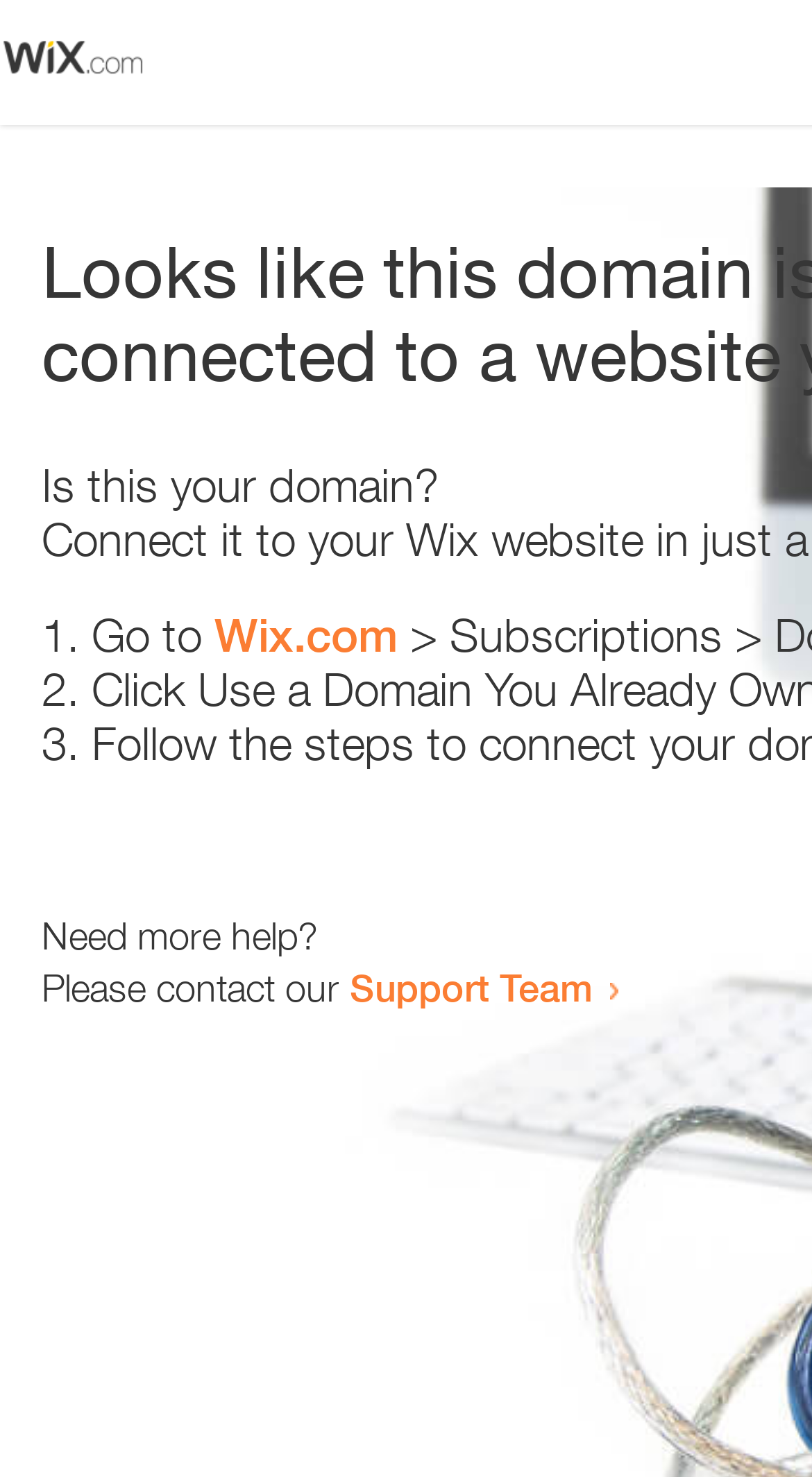Using the information in the image, give a detailed answer to the following question: What is the support team contact method?

The webpage contains a link 'Support Team' which suggests that the support team can be contacted by clicking on this link. This implies that the contact method is through a link.